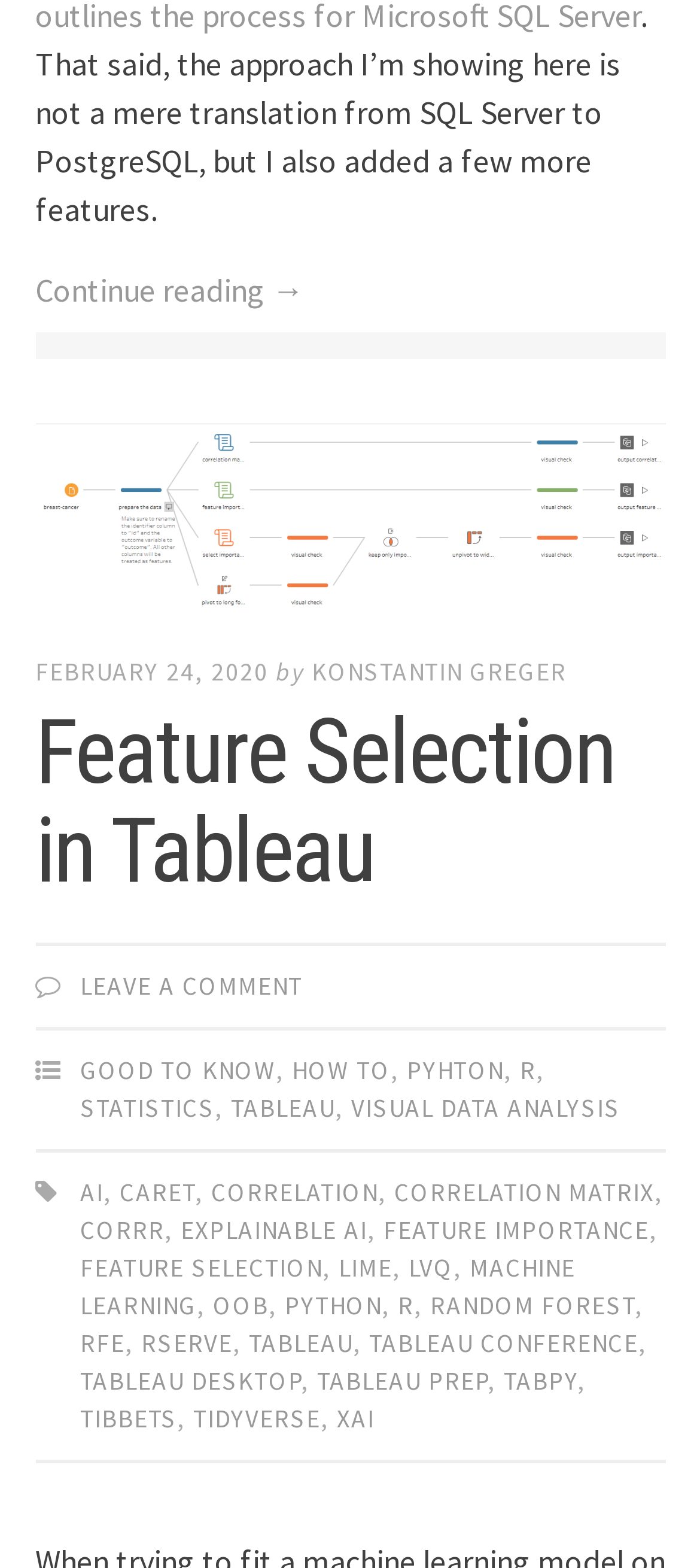Locate the bounding box coordinates of the element that needs to be clicked to carry out the instruction: "Read the article about feature selection in Tableau". The coordinates should be given as four float numbers ranging from 0 to 1, i.e., [left, top, right, bottom].

[0.05, 0.448, 0.95, 0.574]